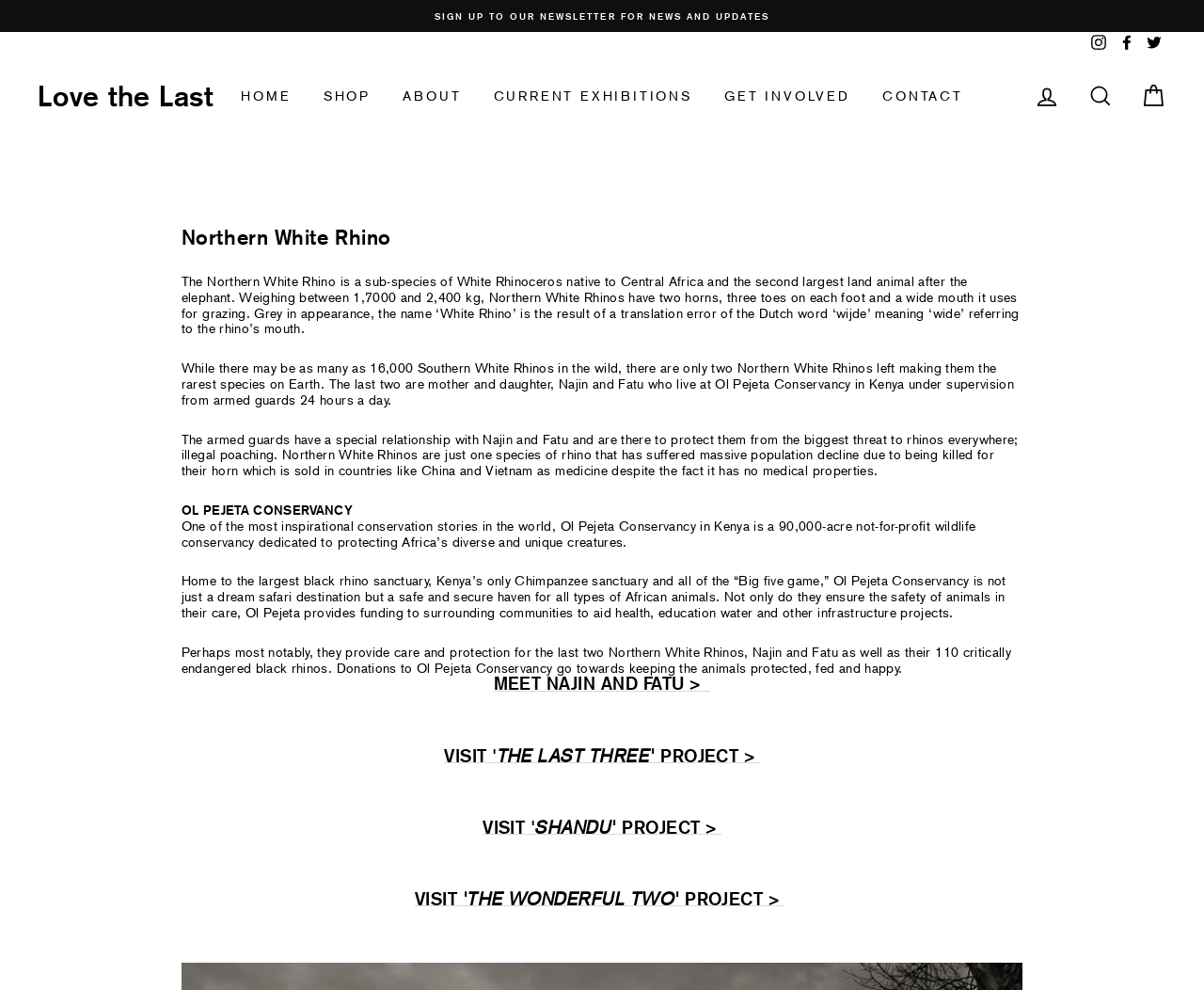Identify the bounding box coordinates of the clickable section necessary to follow the following instruction: "Sign up to the newsletter". The coordinates should be presented as four float numbers from 0 to 1, i.e., [left, top, right, bottom].

[0.031, 0.01, 0.969, 0.023]